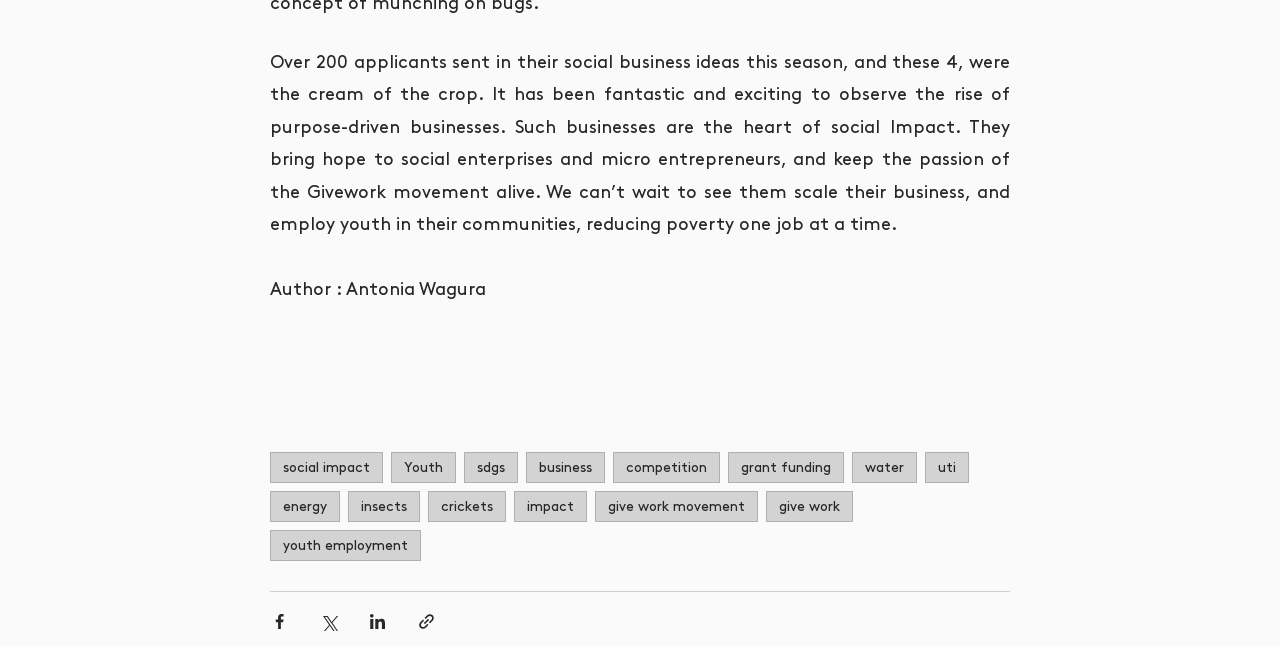Using the format (top-left x, top-left y, bottom-right x, bottom-right y), provide the bounding box coordinates for the described UI element. All values should be floating point numbers between 0 and 1: social impact

[0.211, 0.7, 0.299, 0.748]